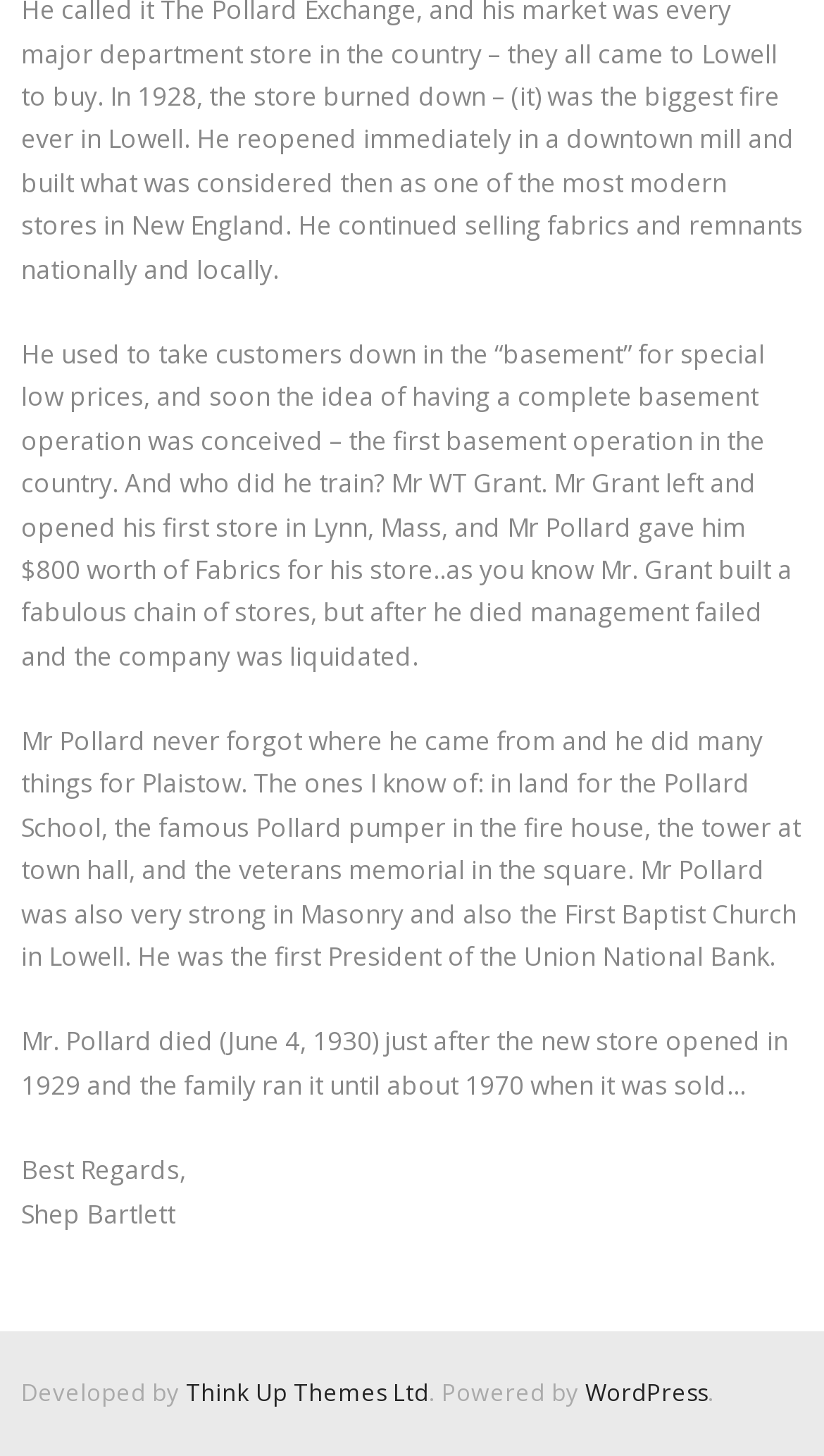Identify the bounding box for the described UI element. Provide the coordinates in (top-left x, top-left y, bottom-right x, bottom-right y) format with values ranging from 0 to 1: WordPress

[0.71, 0.945, 0.859, 0.967]